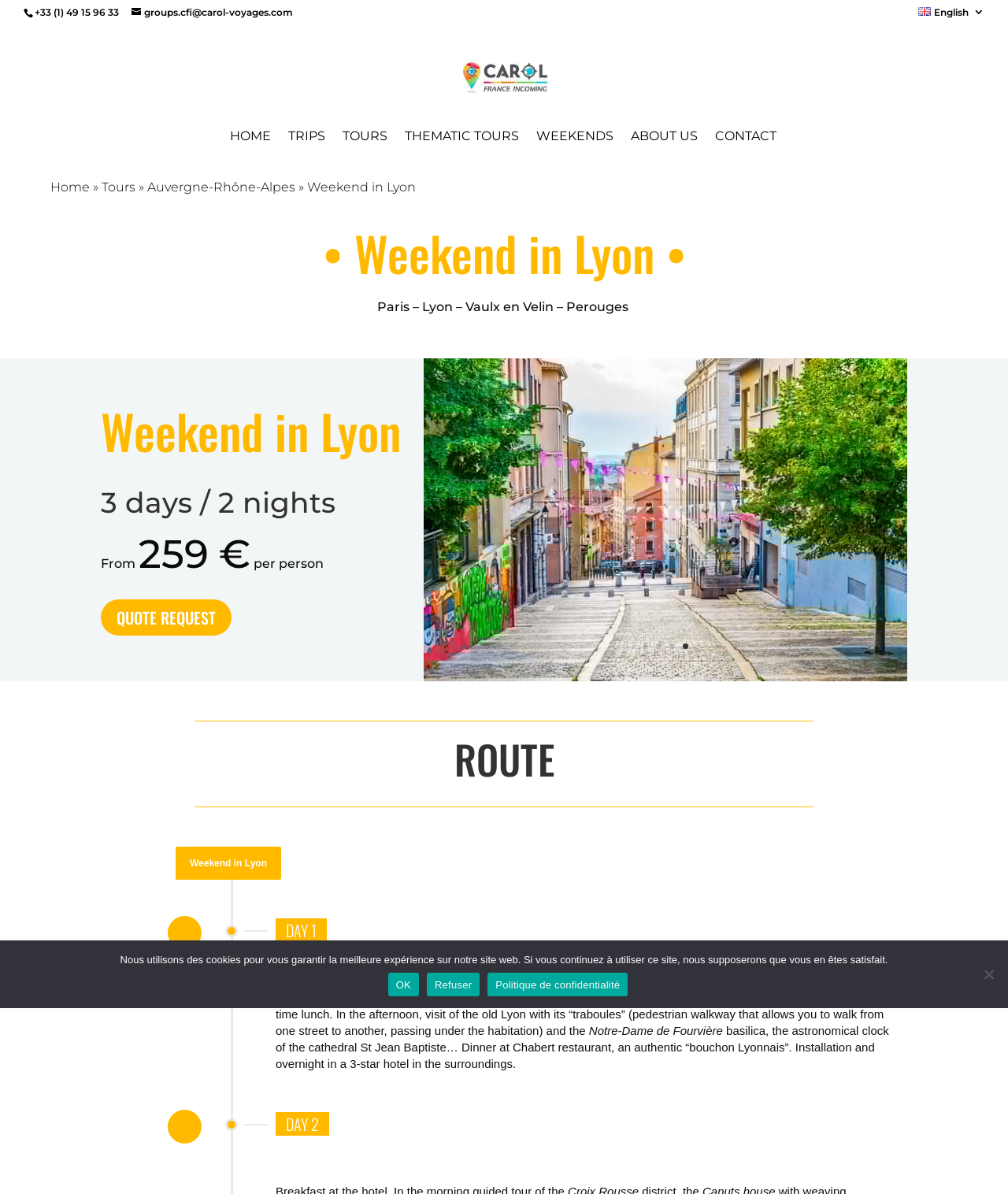What is the phone number of Carol France Incoming?
Based on the image, please offer an in-depth response to the question.

I found the phone number by looking at the top of the webpage, where it is displayed as a static text element with the OCR text '+33 (1) 49 15 96 33'.